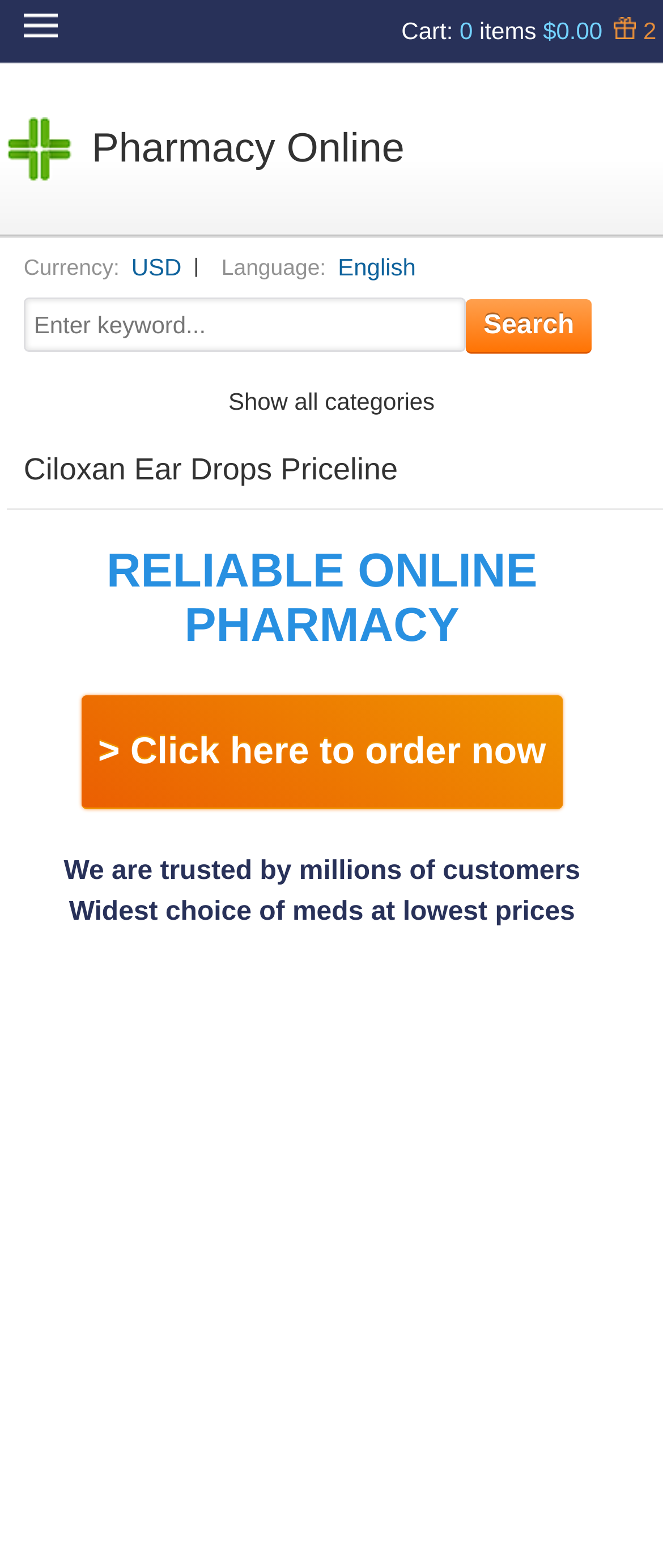What is the purpose of the textbox at the top of the webpage?
Look at the image and respond to the question as thoroughly as possible.

I inferred the answer by looking at the textbox, which has a placeholder text 'Enter keyword...' and a 'Search' button next to it, indicating that it is used for searching the website.